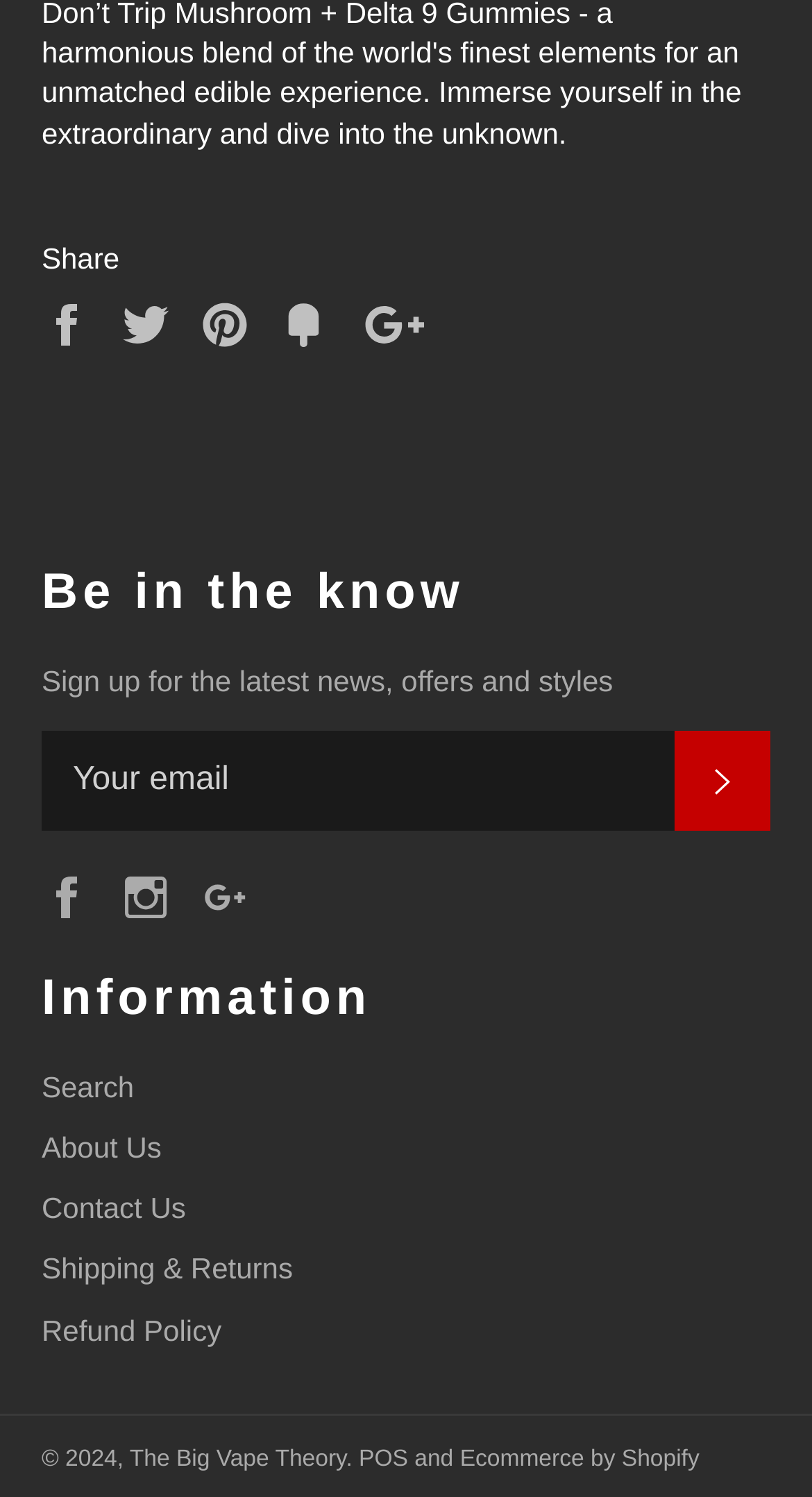Bounding box coordinates are specified in the format (top-left x, top-left y, bottom-right x, bottom-right y). All values are floating point numbers bounded between 0 and 1. Please provide the bounding box coordinate of the region this sentence describes: POS

[0.442, 0.967, 0.503, 0.983]